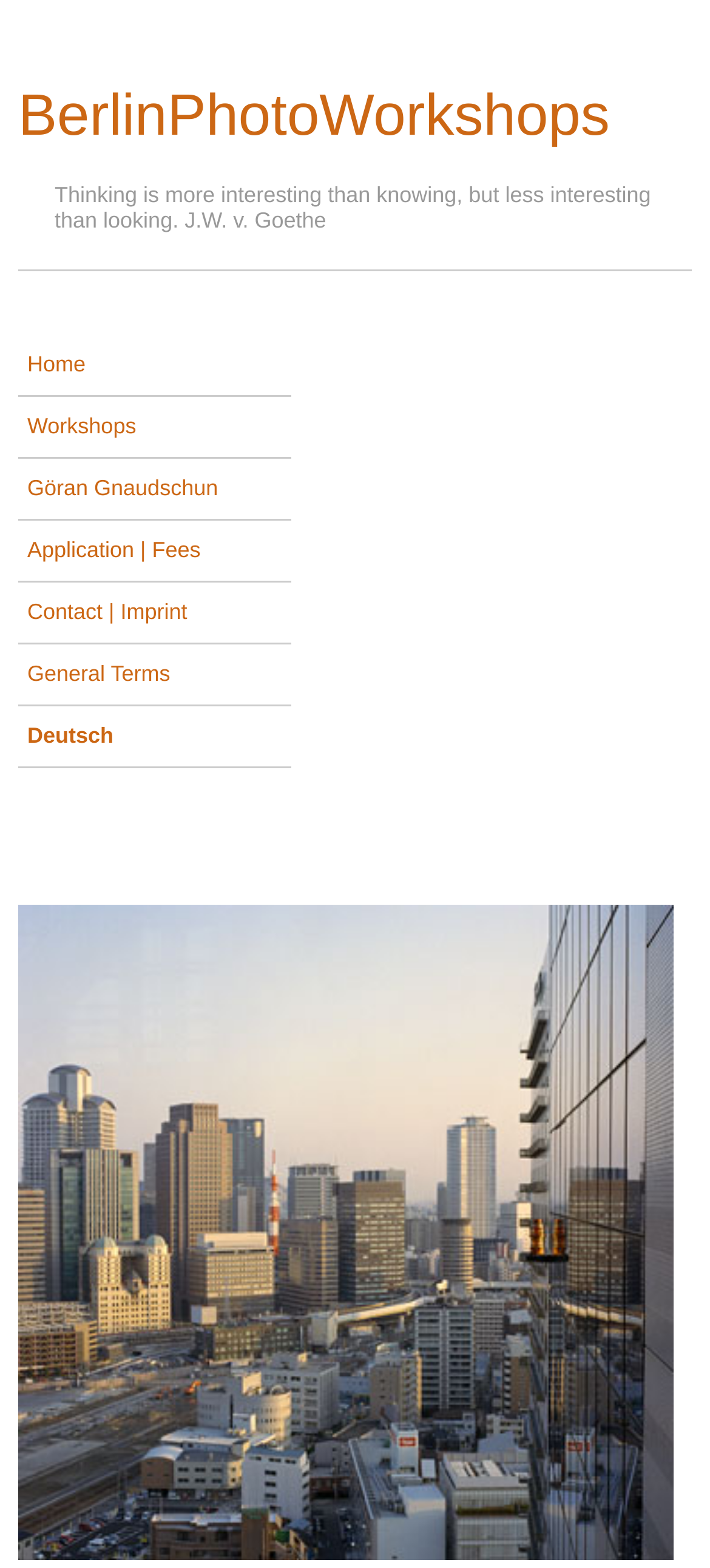Identify the bounding box coordinates for the element that needs to be clicked to fulfill this instruction: "learn about Göran Gnaudschun". Provide the coordinates in the format of four float numbers between 0 and 1: [left, top, right, bottom].

[0.026, 0.293, 0.41, 0.332]